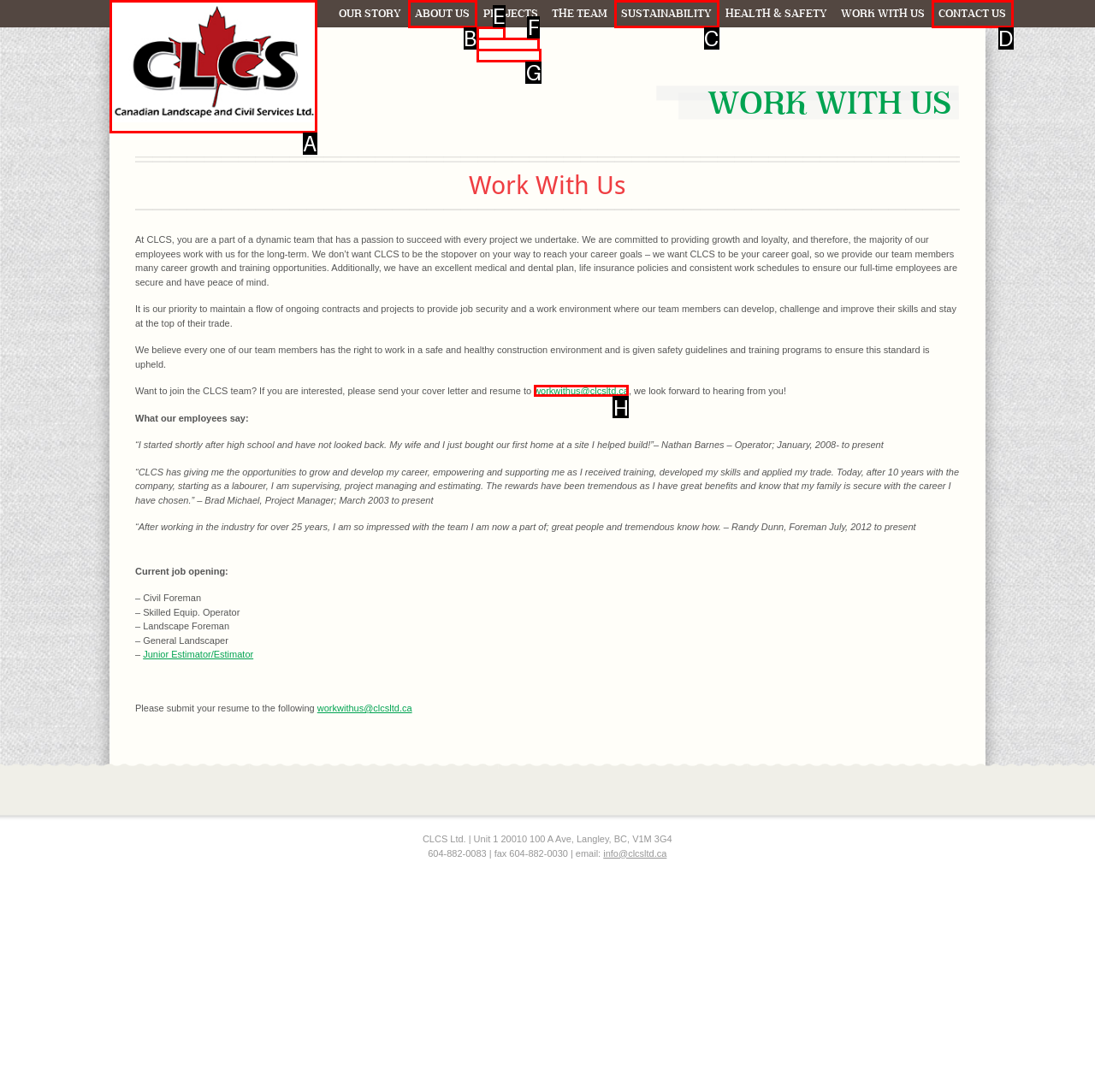Choose the HTML element that should be clicked to accomplish the task: Send your resume to the email address. Answer with the letter of the chosen option.

H